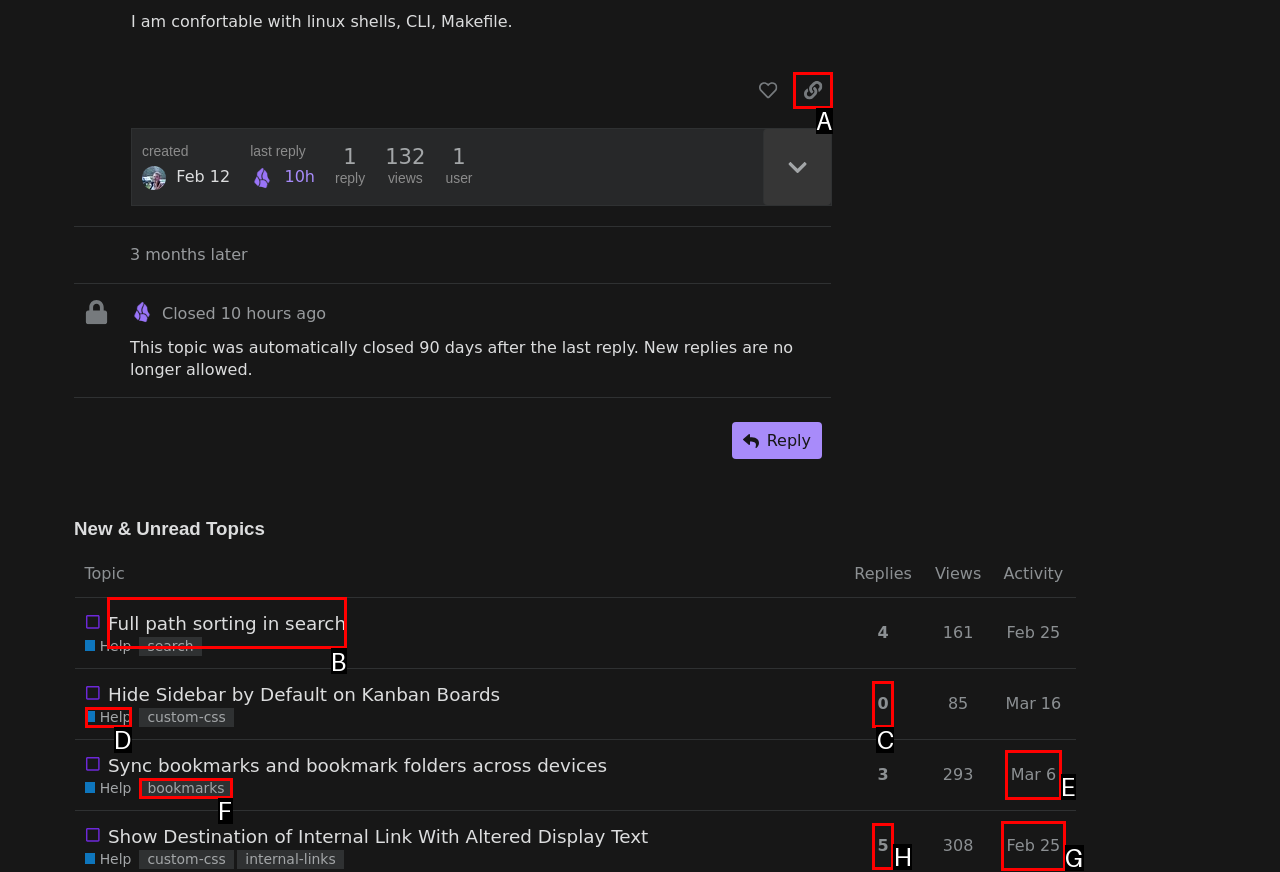Identify the HTML element that best matches the description: Full path sorting in search. Provide your answer by selecting the corresponding letter from the given options.

B